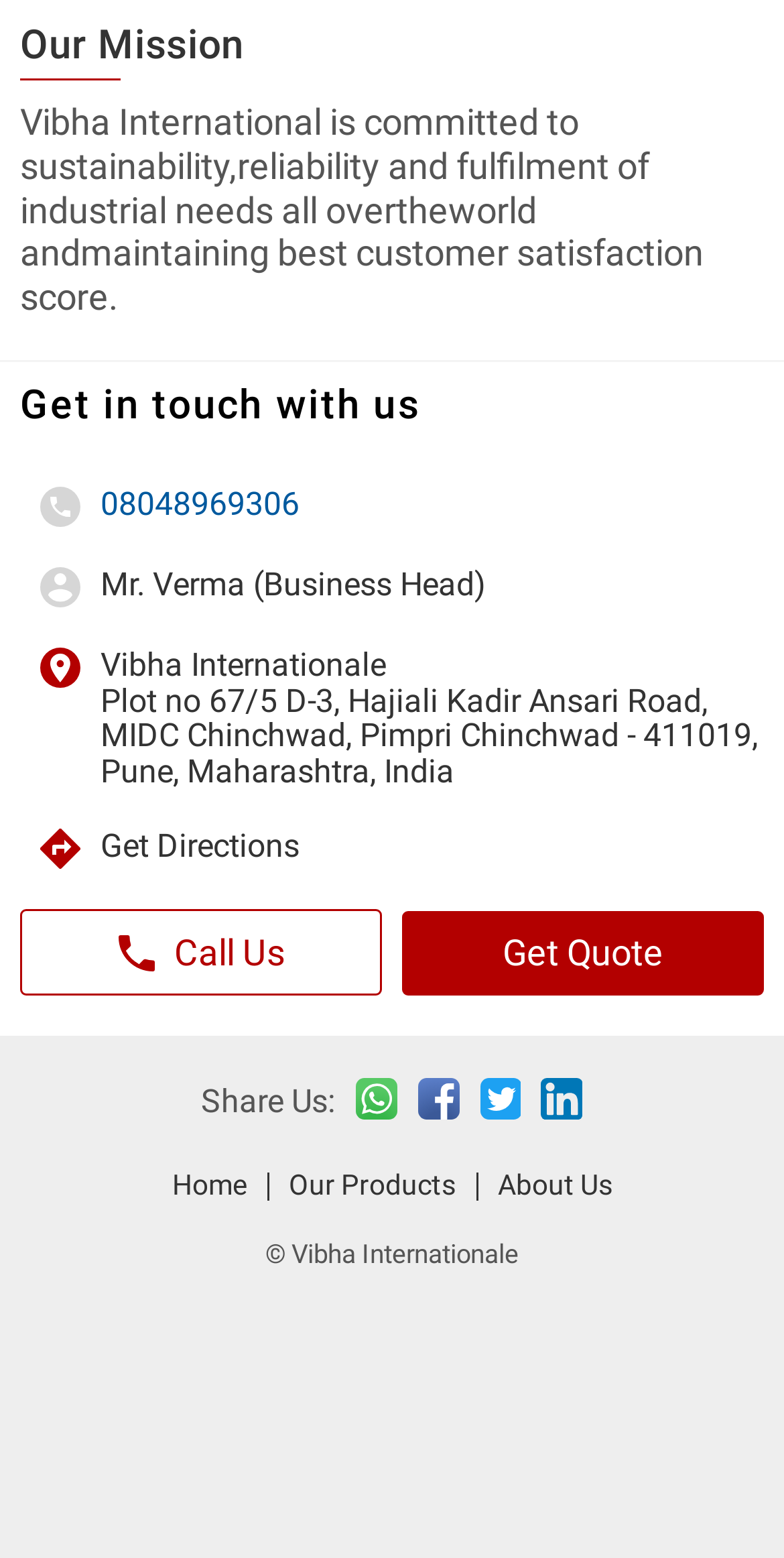Provide the bounding box coordinates of the HTML element described as: "aria-label="Gmail" title="Google Gmail"". The bounding box coordinates should be four float numbers between 0 and 1, i.e., [left, top, right, bottom].

None